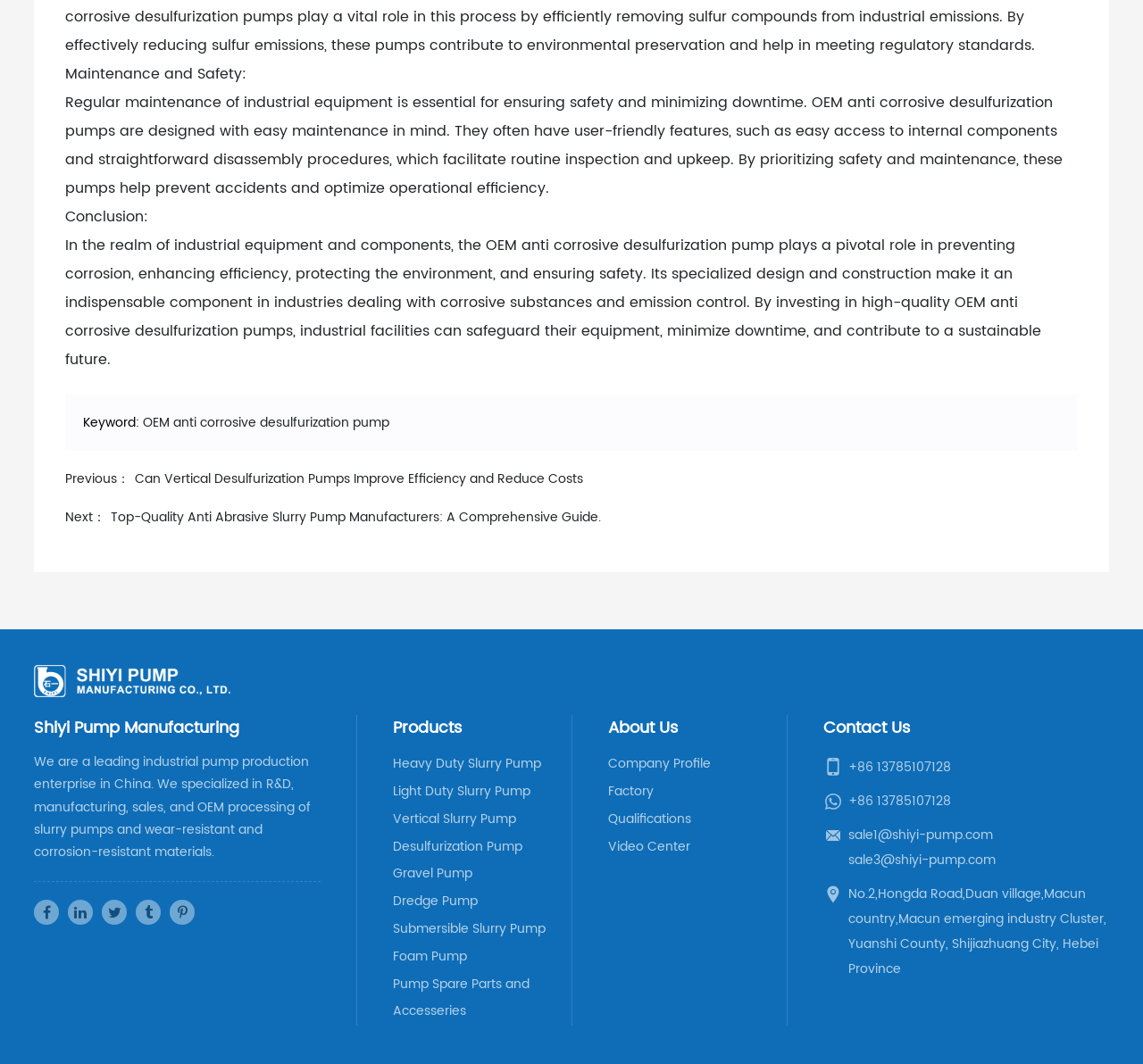Can you identify the bounding box coordinates of the clickable region needed to carry out this instruction: 'Contact us through phone number +86 13785107128'? The coordinates should be four float numbers within the range of 0 to 1, stated as [left, top, right, bottom].

[0.742, 0.712, 0.832, 0.731]